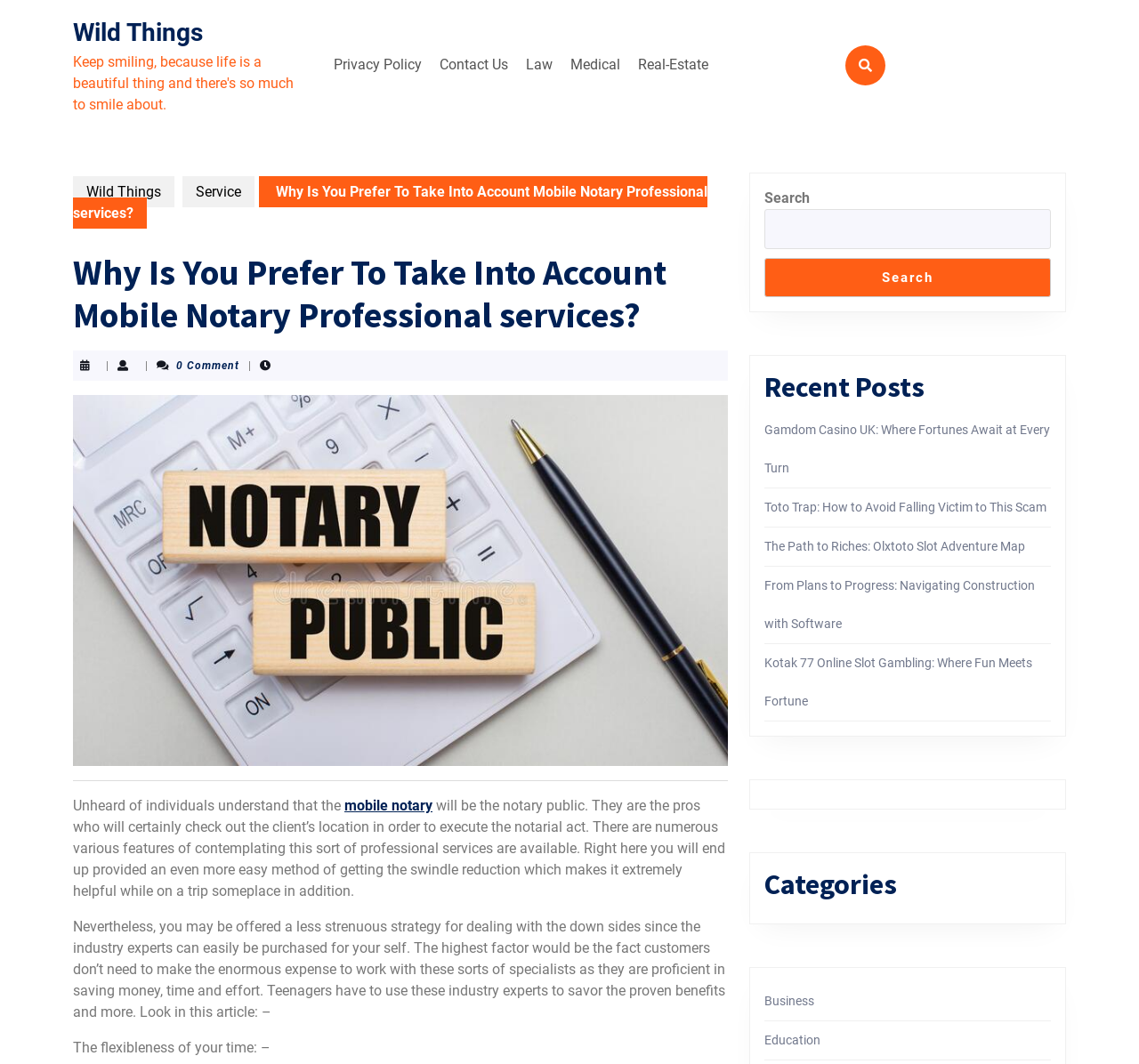Using the given element description, provide the bounding box coordinates (top-left x, top-left y, bottom-right x, bottom-right y) for the corresponding UI element in the screenshot: parent_node: Search name="s"

[0.671, 0.196, 0.923, 0.234]